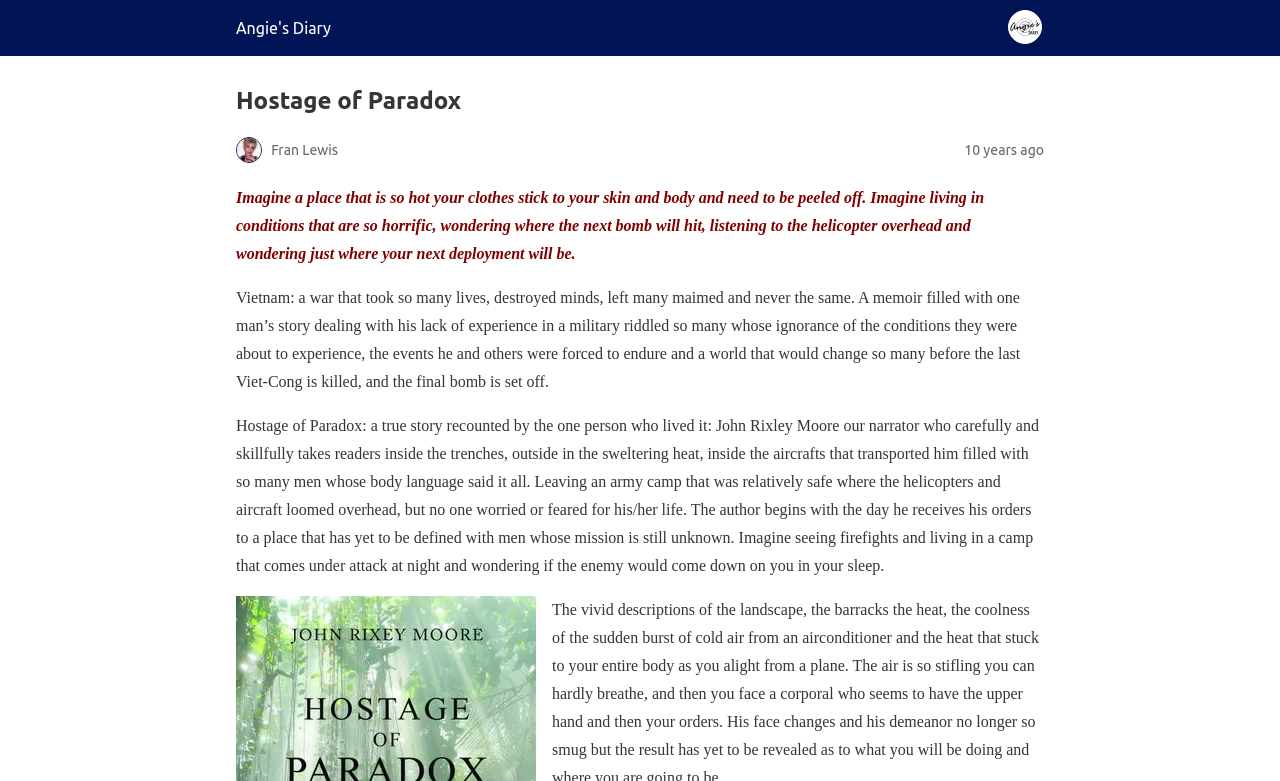What is the time period mentioned in the webpage?
Answer the question with a single word or phrase by looking at the picture.

10 years ago